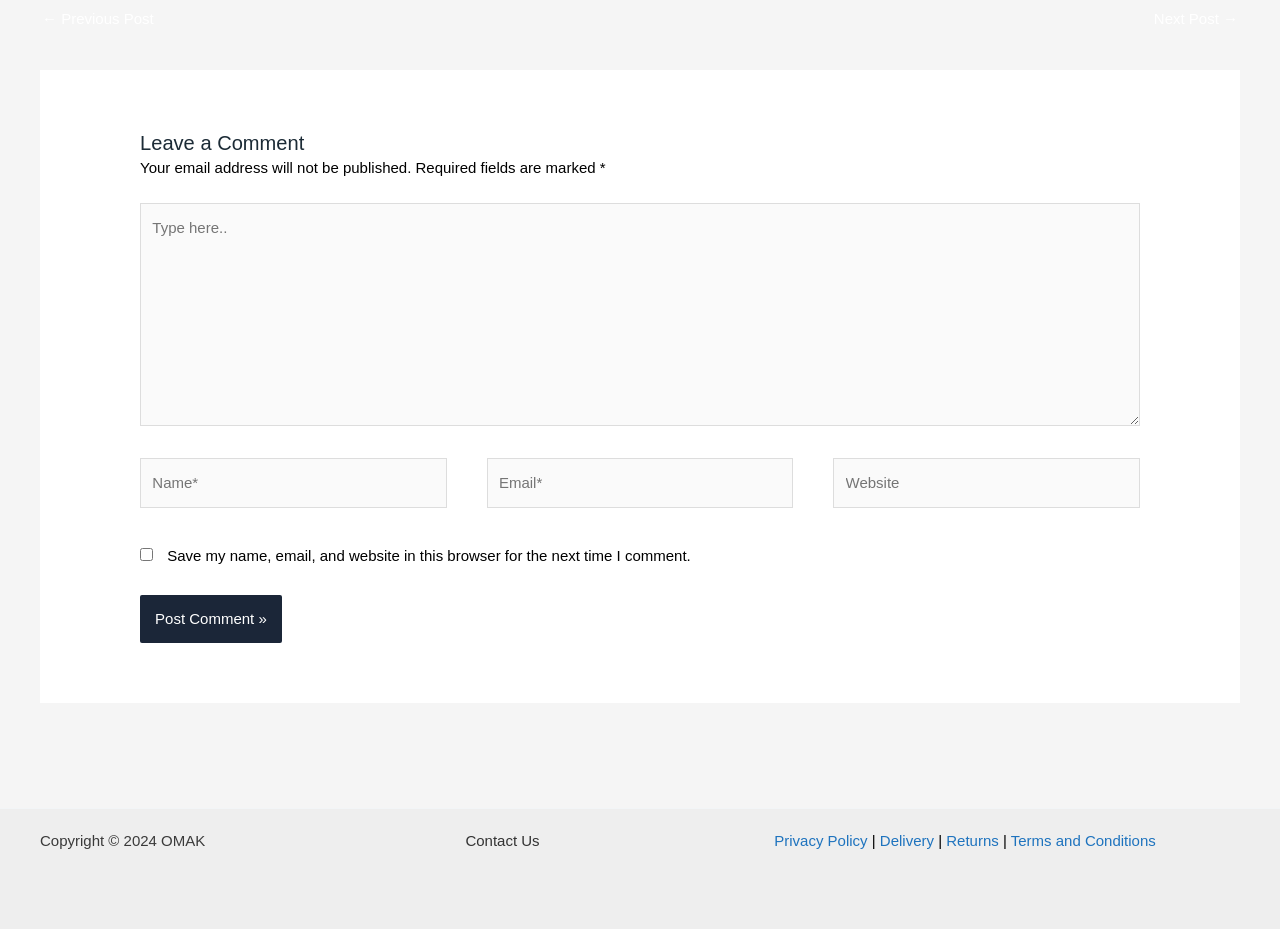Find the bounding box coordinates of the element I should click to carry out the following instruction: "Type a message".

[0.109, 0.219, 0.891, 0.458]